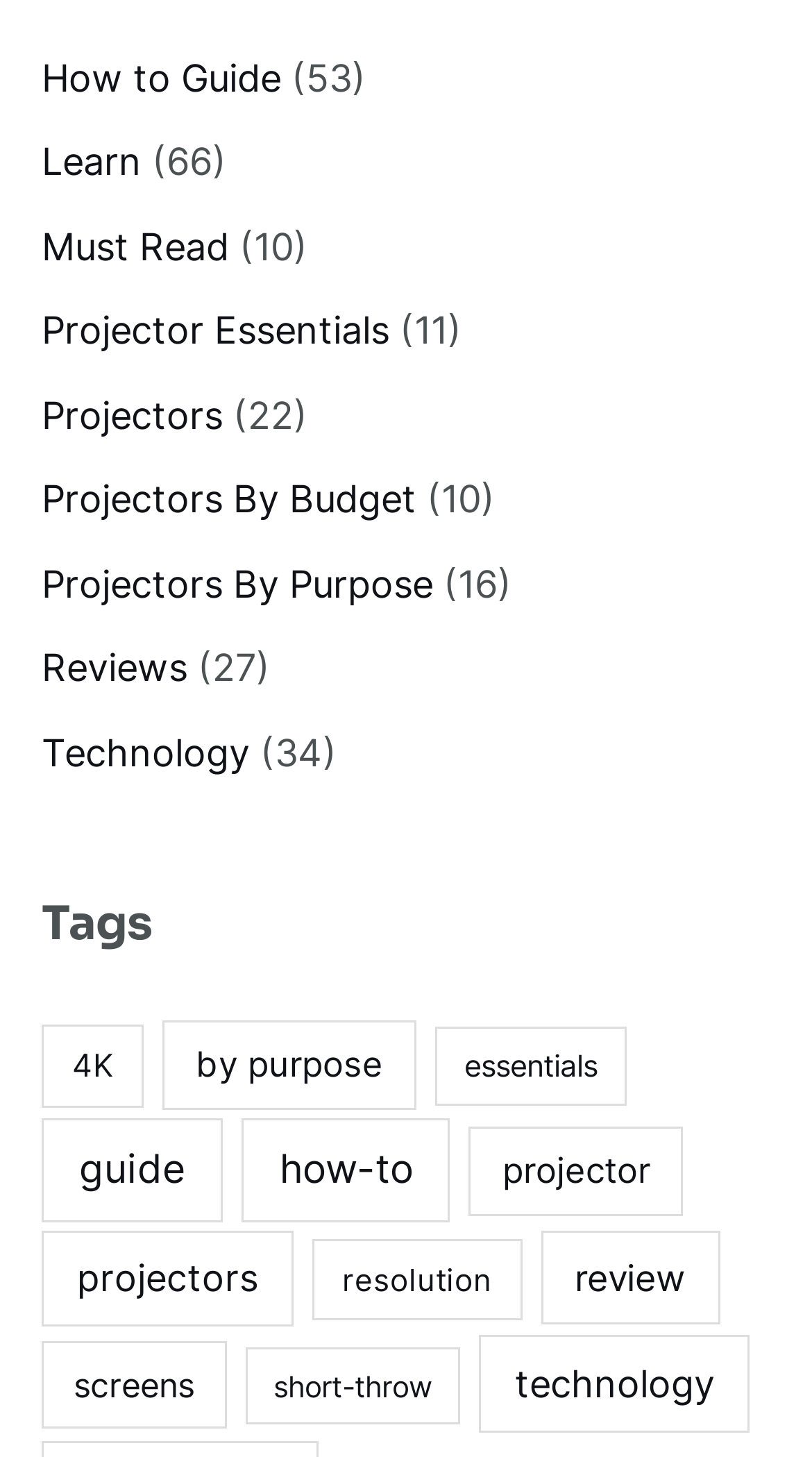Identify the bounding box of the HTML element described here: "by purpose". Provide the coordinates as four float numbers between 0 and 1: [left, top, right, bottom].

[0.2, 0.7, 0.513, 0.762]